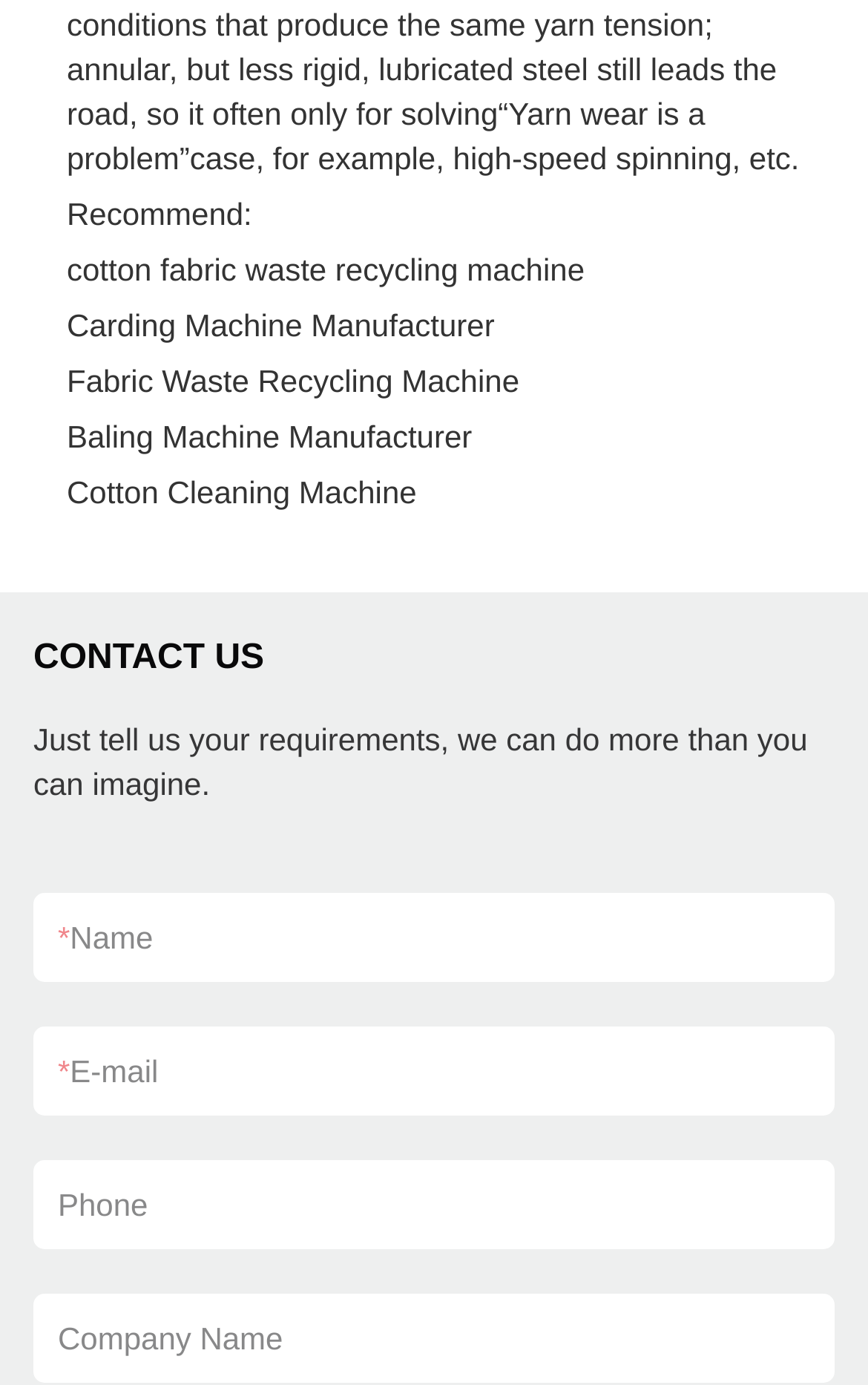Provide a one-word or brief phrase answer to the question:
What is recommended on this webpage?

cotton fabric waste recycling machine